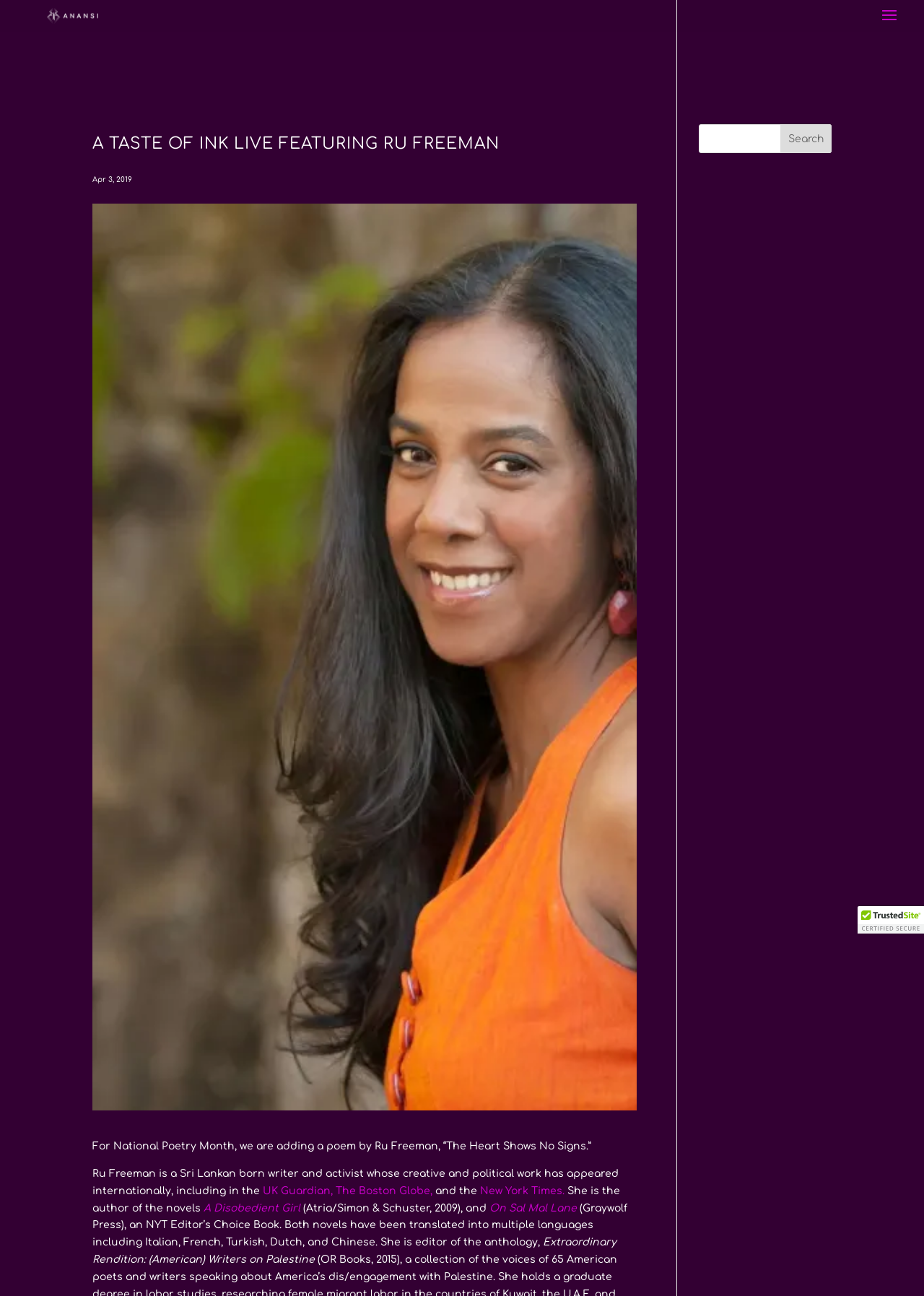Respond to the question below with a single word or phrase:
What is the name of the writer featured?

Ru Freeman